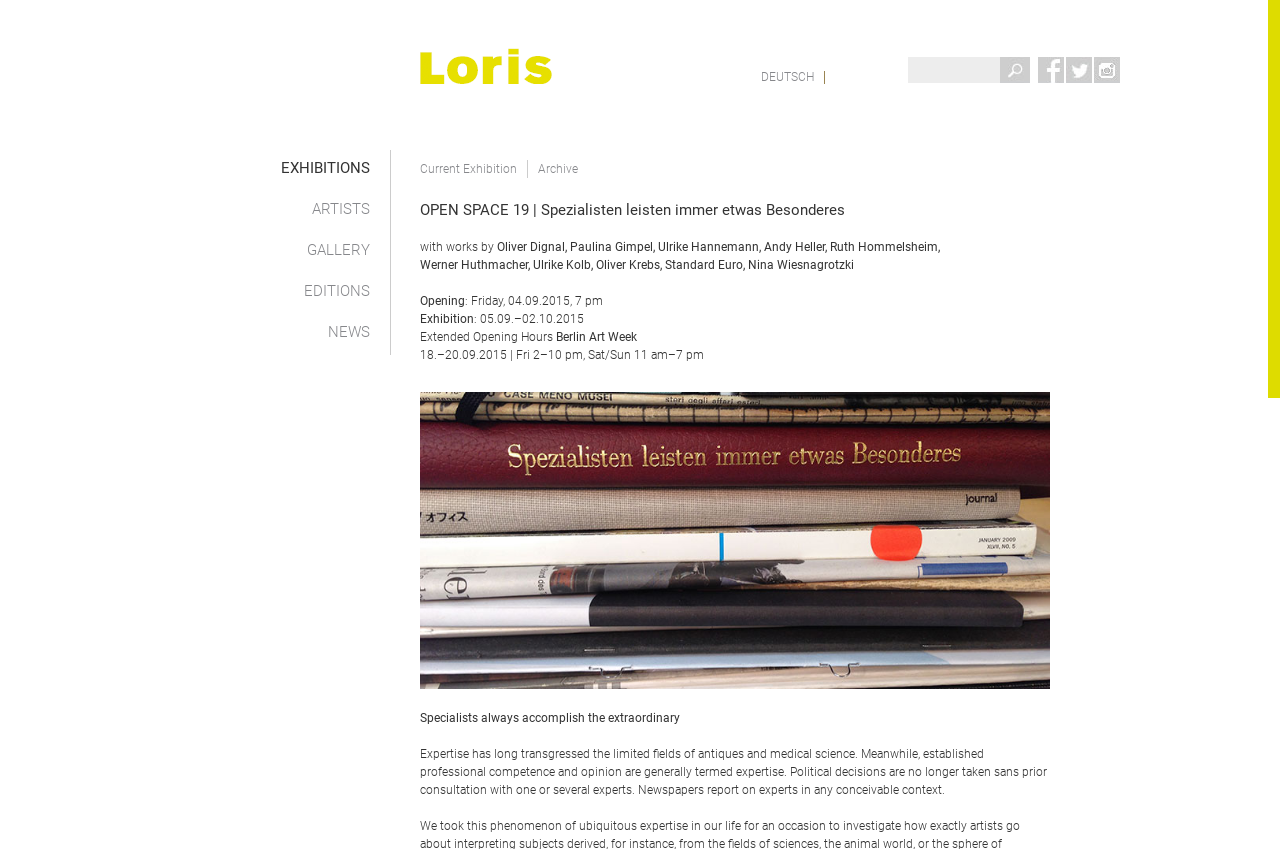Please provide a detailed answer to the question below based on the screenshot: 
What is the language of the webpage?

I found the answer by looking at the link element with the text 'DEUTSCH', which suggests that the webpage is in German language.